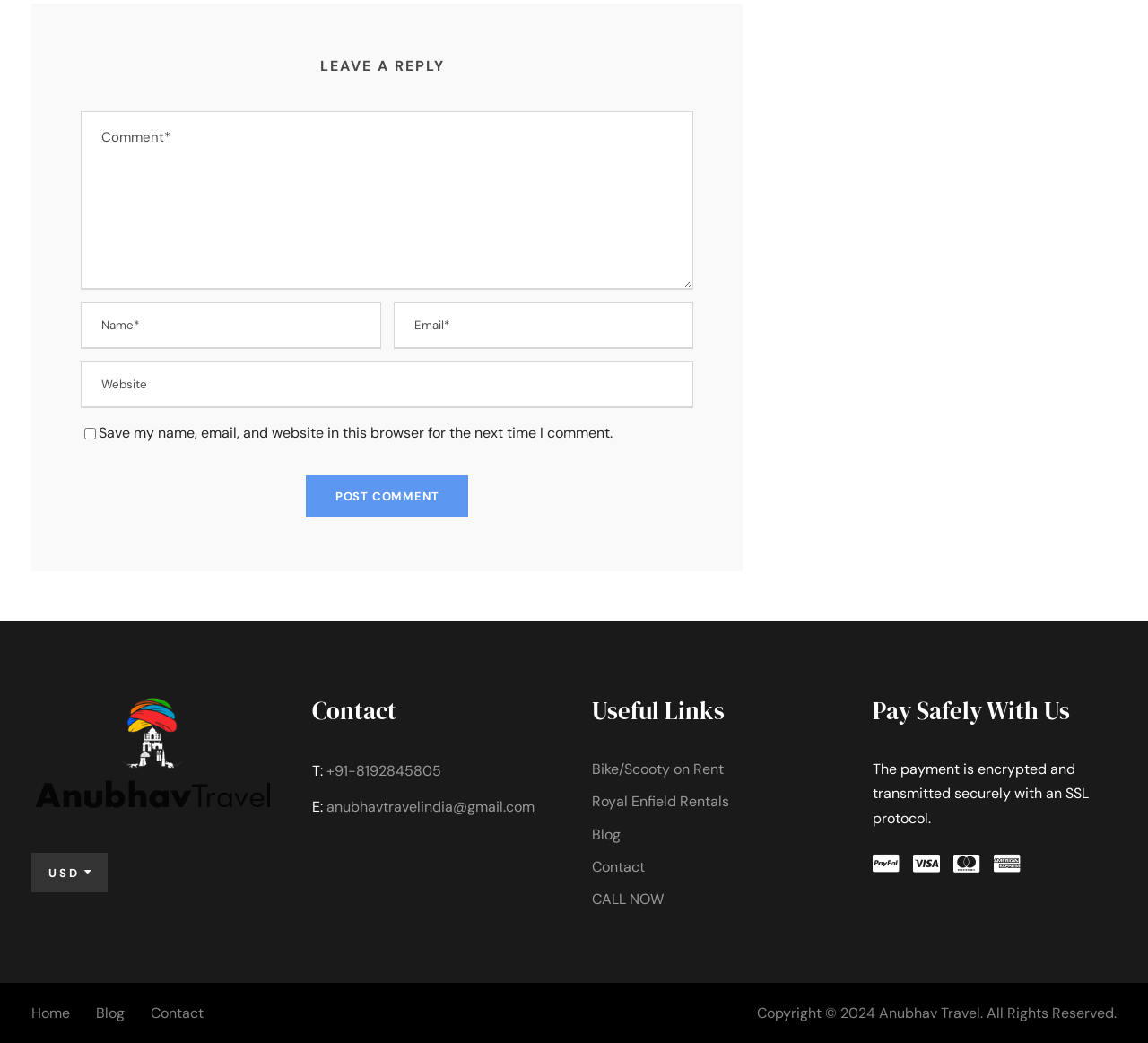Please find the bounding box coordinates (top-left x, top-left y, bottom-right x, bottom-right y) in the screenshot for the UI element described as follows: Blog

[0.084, 0.962, 0.109, 0.98]